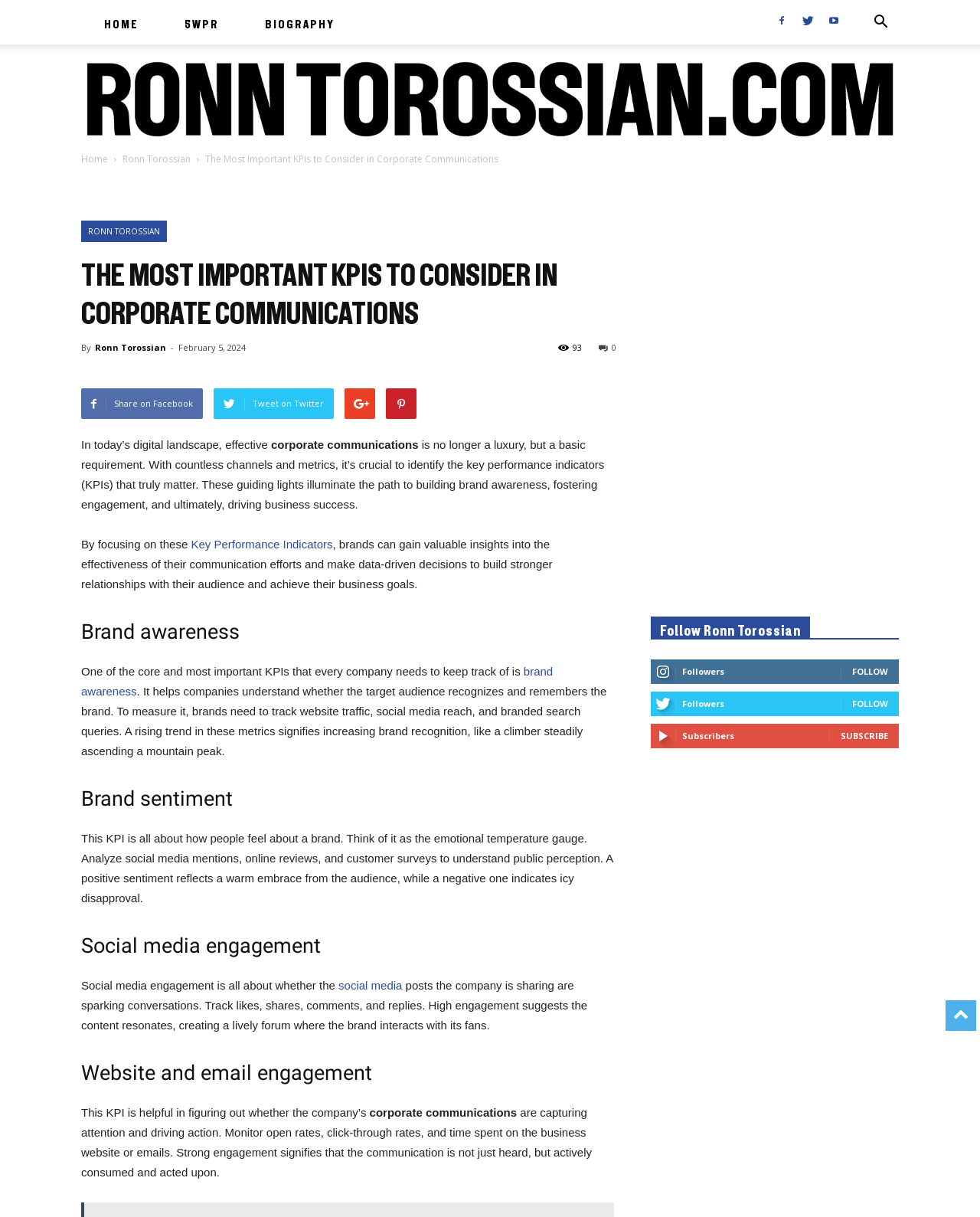Reply to the question with a brief word or phrase: How many social media platforms are mentioned?

4